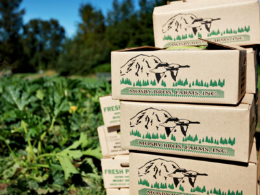Provide a one-word or brief phrase answer to the question:
What is the main focus of the farm according to the image?

Fresh produce